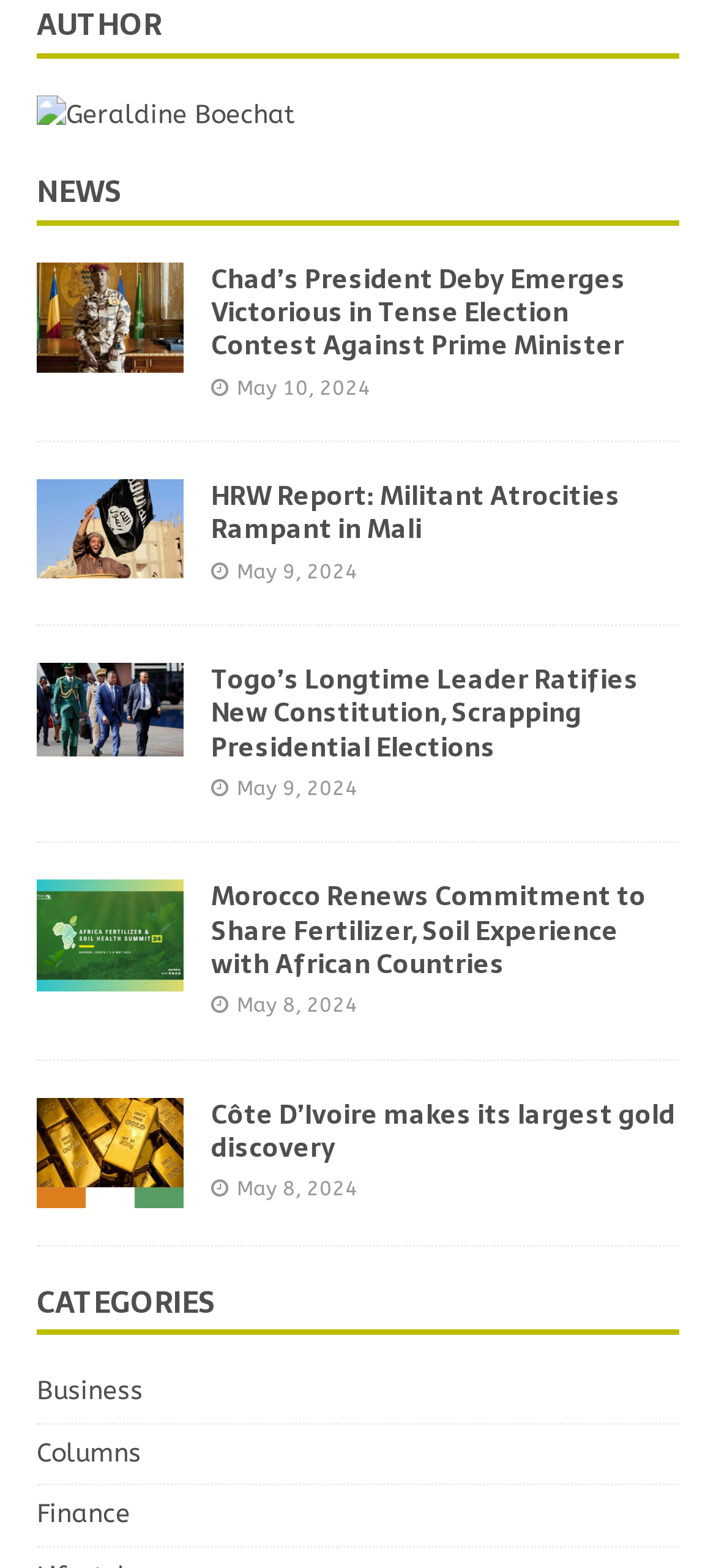Determine the bounding box coordinates of the clickable element to achieve the following action: 'browse the news about Morocco's fertilizer commitment'. Provide the coordinates as four float values between 0 and 1, formatted as [left, top, right, bottom].

[0.051, 0.608, 0.256, 0.628]